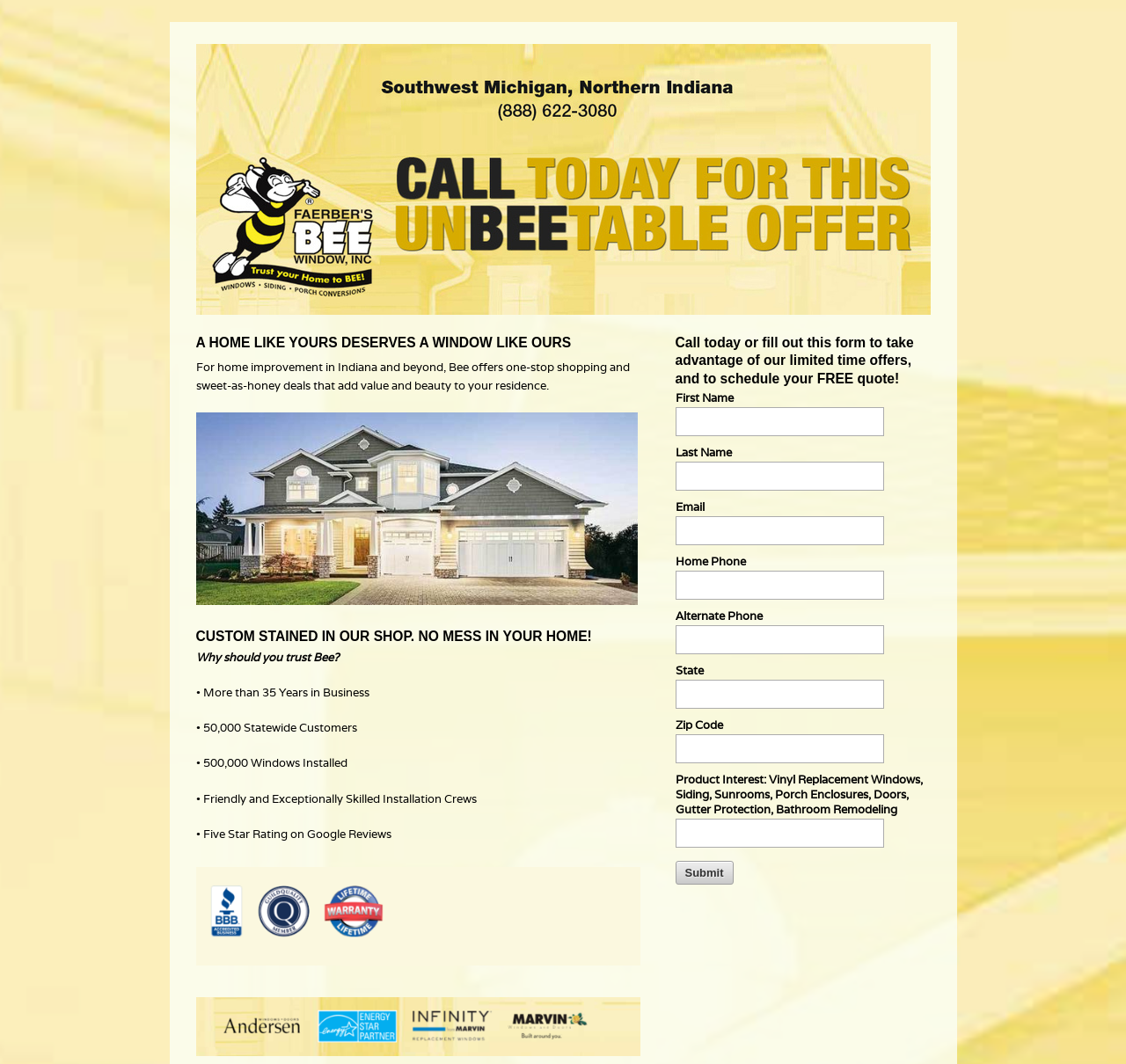Please determine the bounding box coordinates for the UI element described here. Use the format (top-left x, top-left y, bottom-right x, bottom-right y) with values bounded between 0 and 1: parent_node: Last Name name="contact_form_responses[][value]"

[0.6, 0.434, 0.785, 0.461]